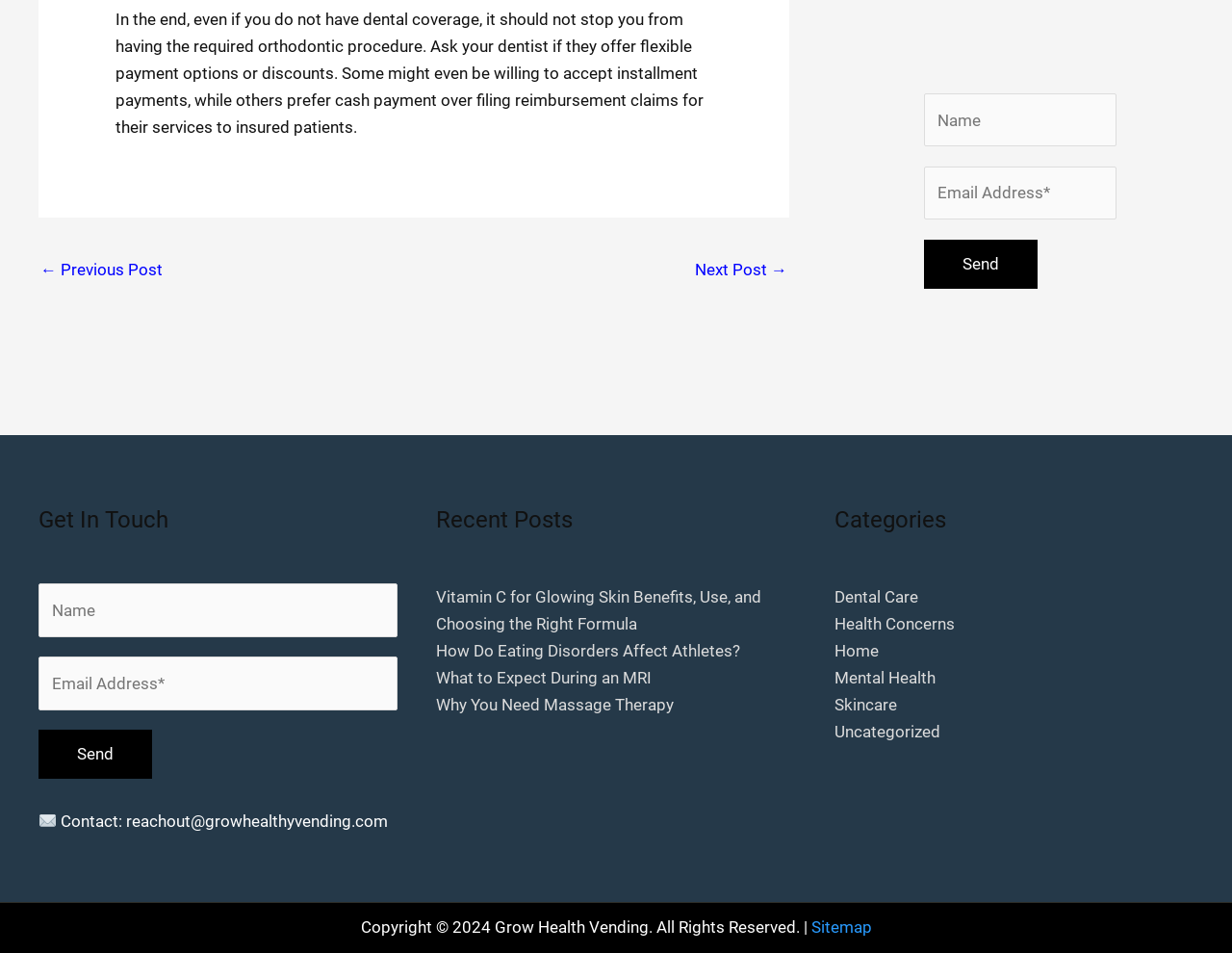Please identify the bounding box coordinates of the clickable element to fulfill the following instruction: "click the 'Send' button". The coordinates should be four float numbers between 0 and 1, i.e., [left, top, right, bottom].

[0.75, 0.251, 0.842, 0.303]